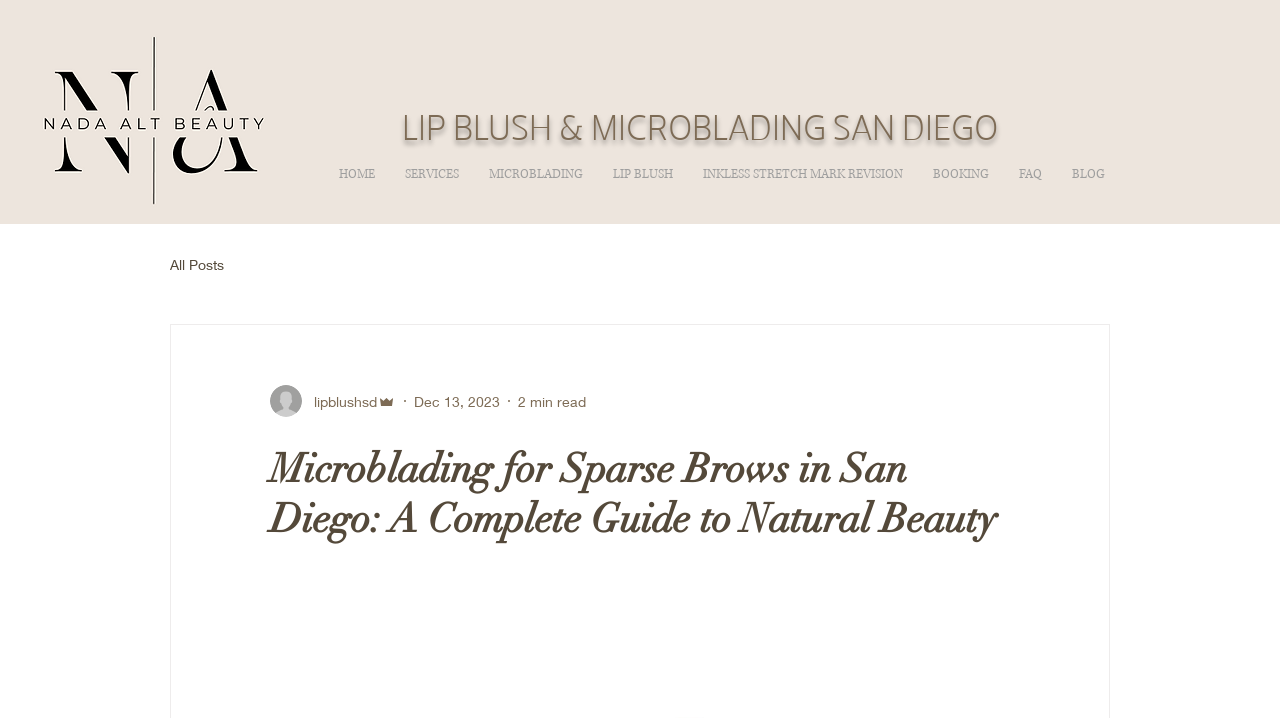Analyze the image and provide a detailed answer to the question: What is the name of the service provider?

I determined the answer by looking at the heading element with the text 'LIP BLUSH & MICROBLADING SAN DIEGO' which is likely to be the name of the service provider.